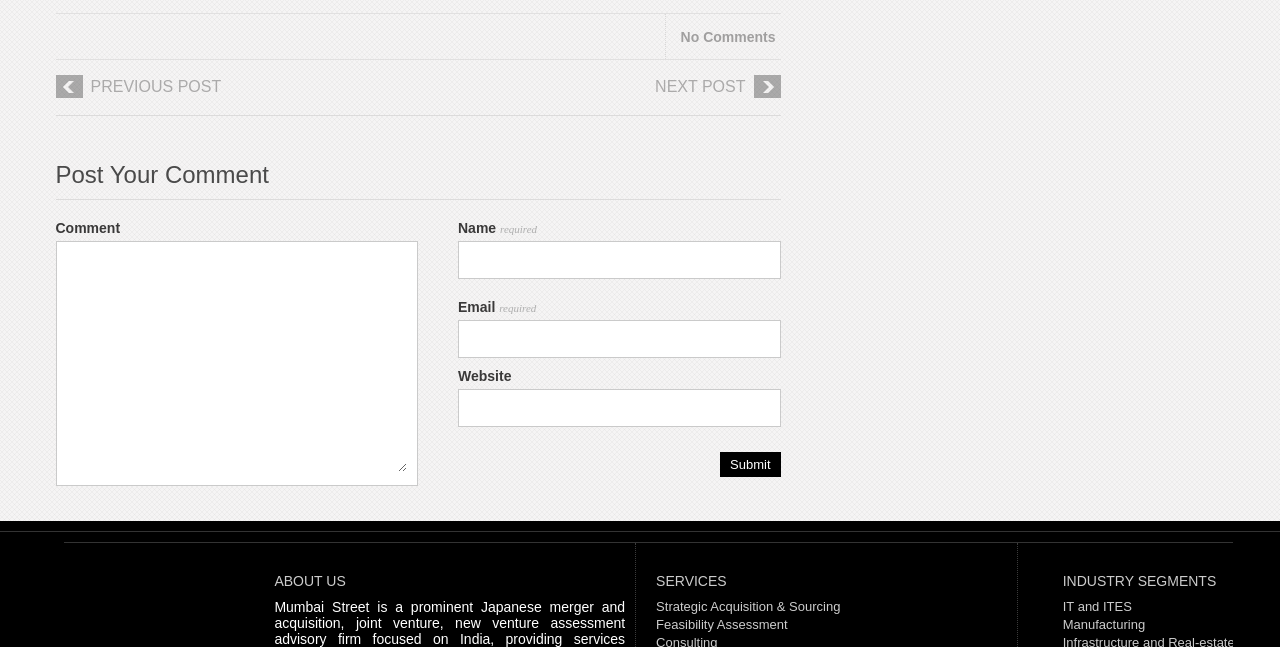Refer to the image and provide an in-depth answer to the question:
What are the other sections on the webpage?

The headings 'ABOUT US' and 'SERVICES' are present on the webpage, indicating that there are sections dedicated to providing information about the organization and its services.